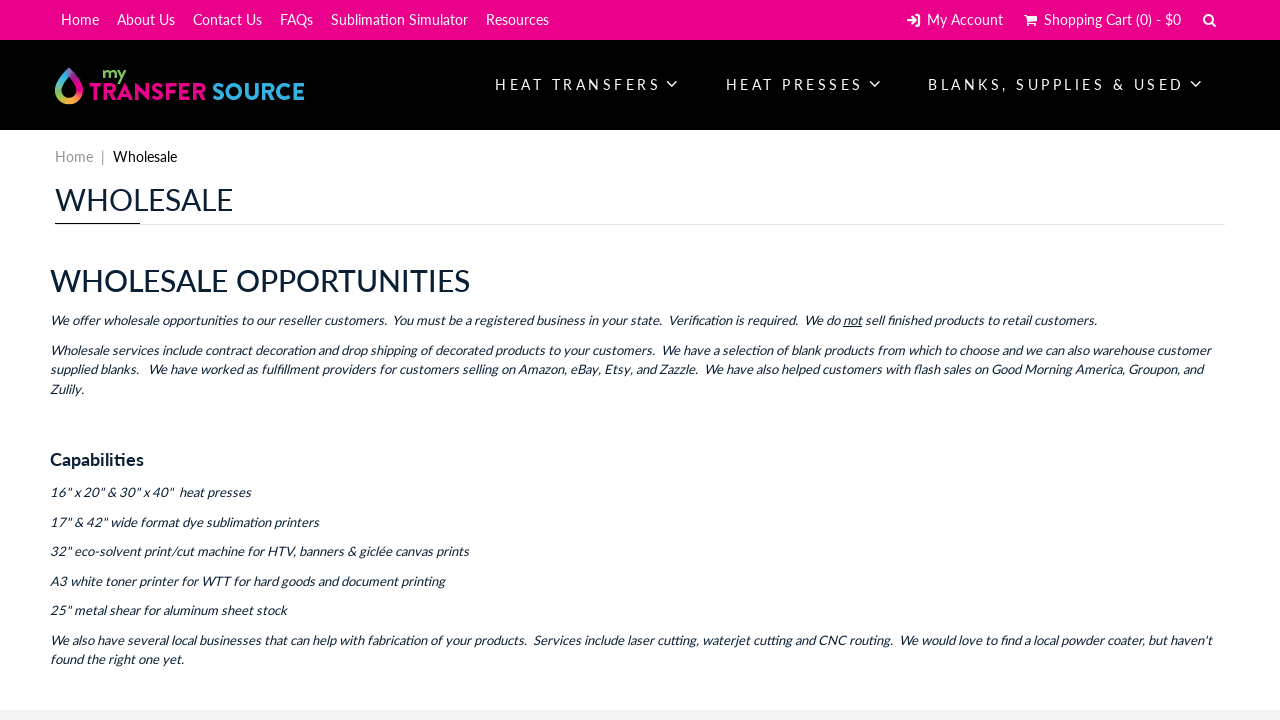Find the bounding box coordinates of the clickable region needed to perform the following instruction: "search for something". The coordinates should be provided as four float numbers between 0 and 1, i.e., [left, top, right, bottom].

[0.932, 0.012, 0.957, 0.042]